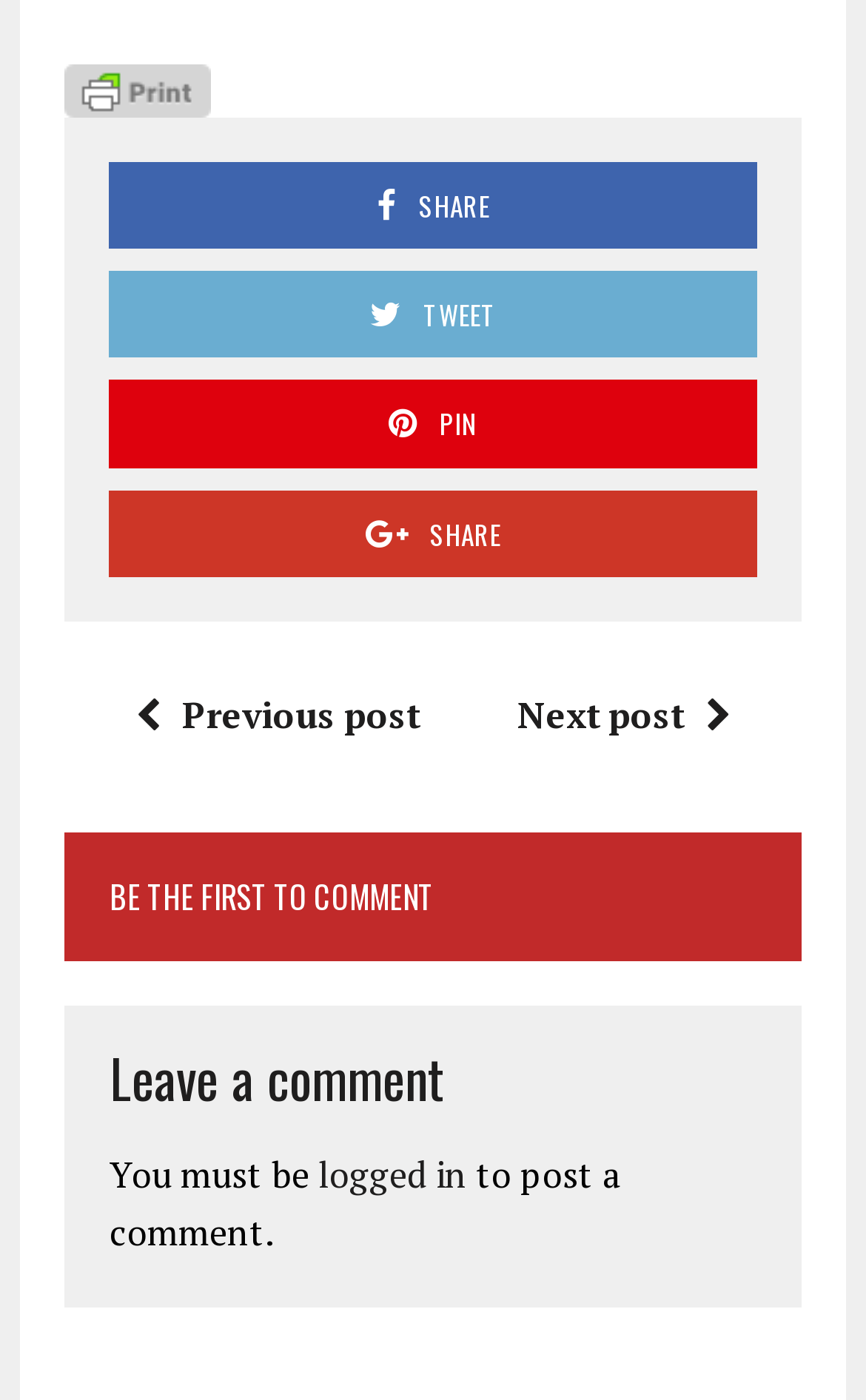What is required to post a comment?
Please respond to the question with as much detail as possible.

The StaticText element 'You must be' is followed by a link element 'logged in', suggesting that a user must be logged in to post a comment. This is further supported by the presence of the heading 'Leave a comment' and the text 'to post a comment'.